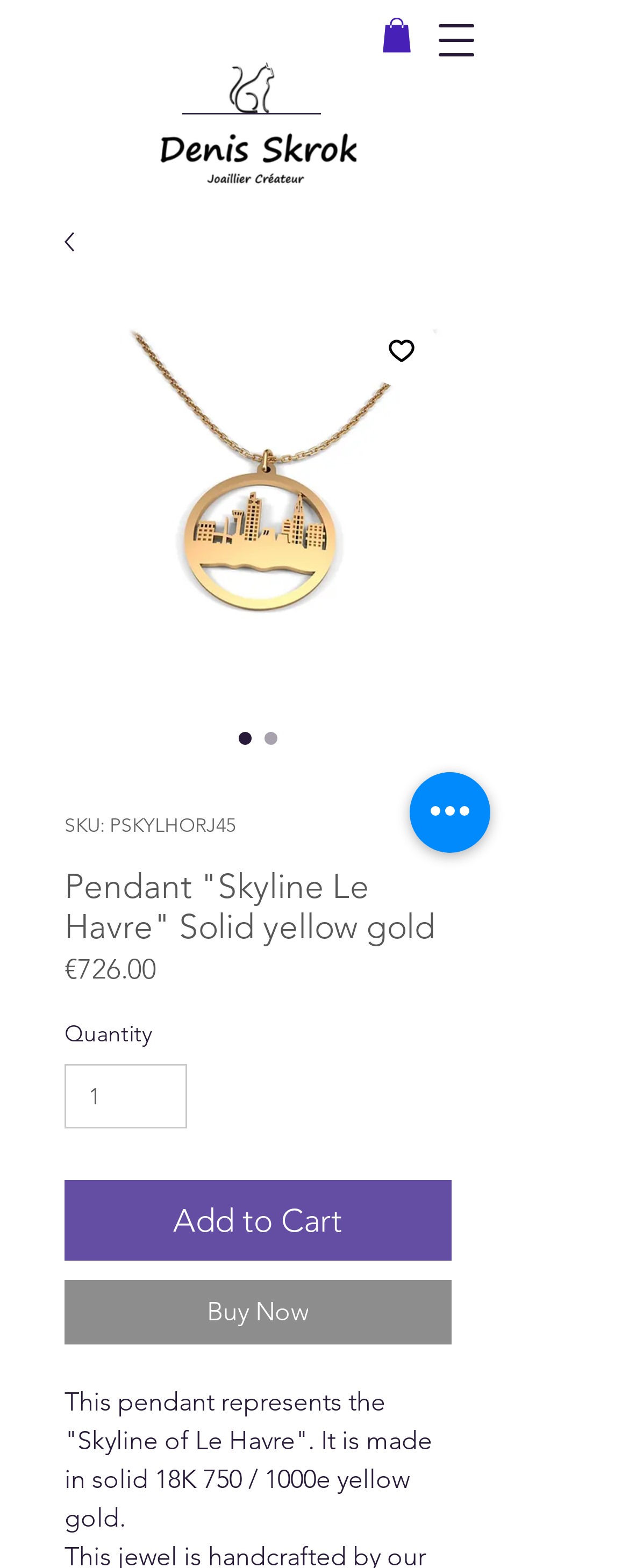What is the name of the pendant?
Answer the question with as much detail as possible.

I found the answer by looking at the heading element that displays the name of the pendant, which is 'Pendant 'Skyline Le Havre''.